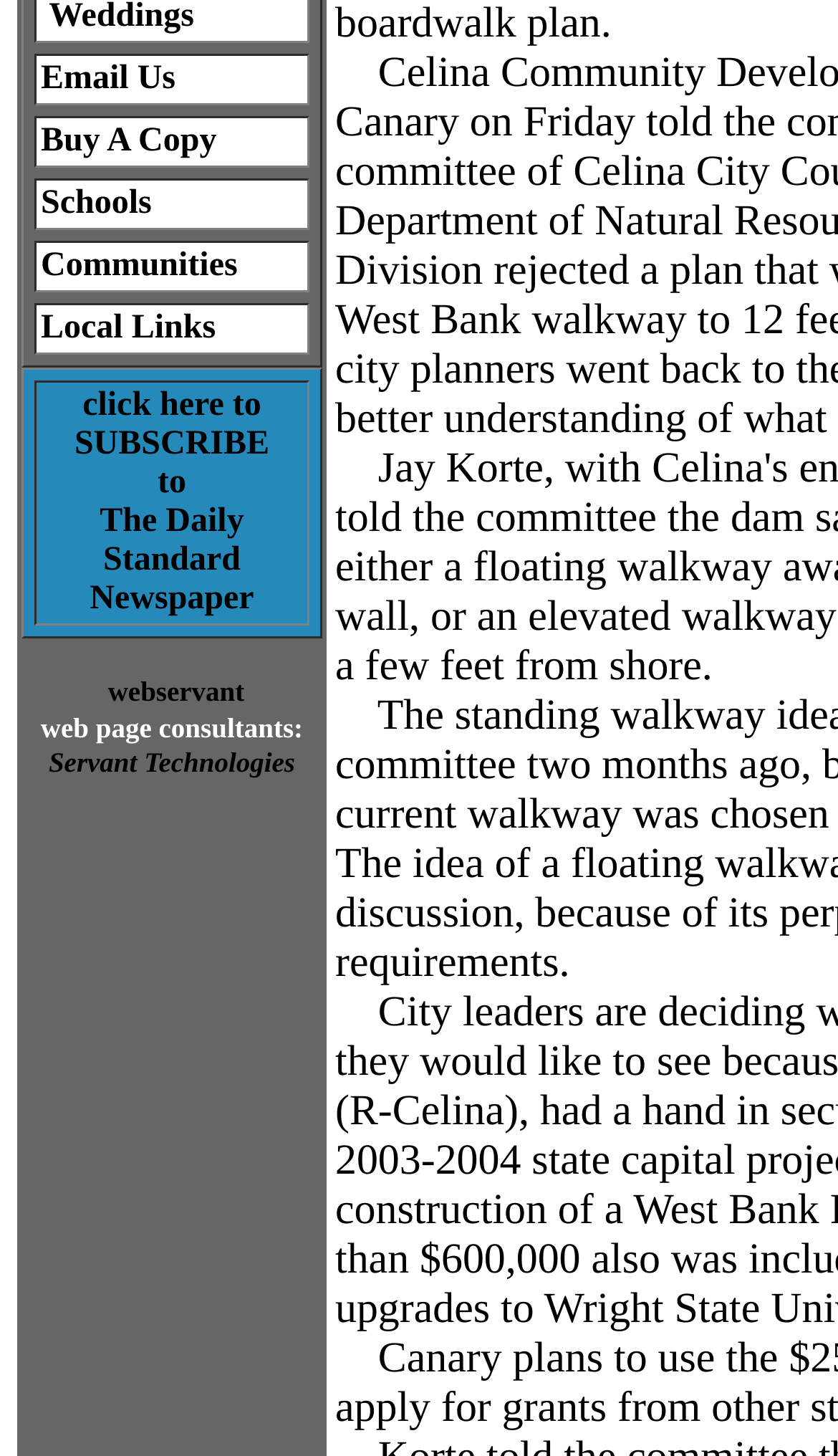Identify the bounding box coordinates for the UI element described as follows: Newspaper. Use the format (top-left x, top-left y, bottom-right x, bottom-right y) and ensure all values are floating point numbers between 0 and 1.

[0.107, 0.399, 0.303, 0.424]